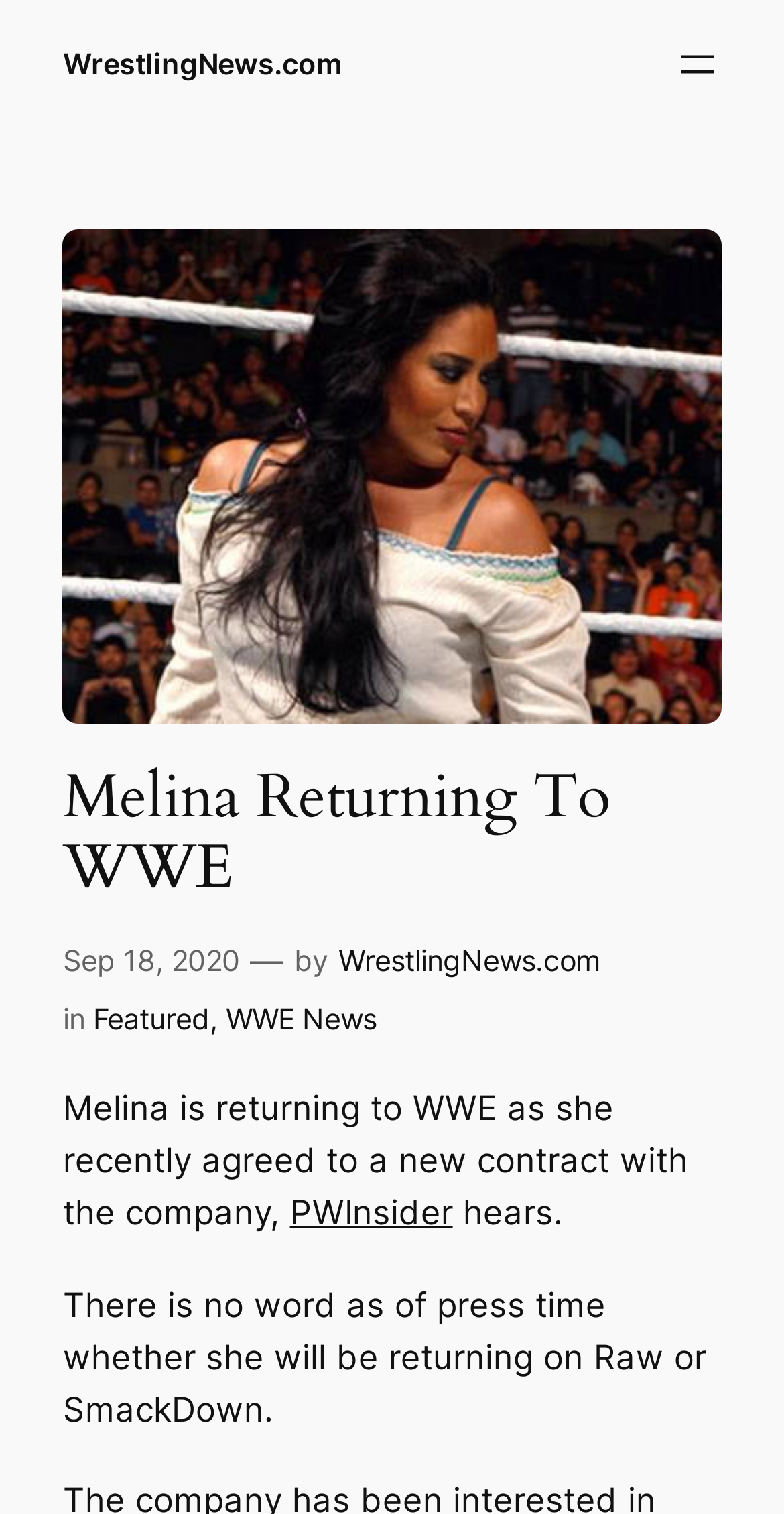Please give a succinct answer using a single word or phrase:
What is the date of the article?

Sep 18, 2020